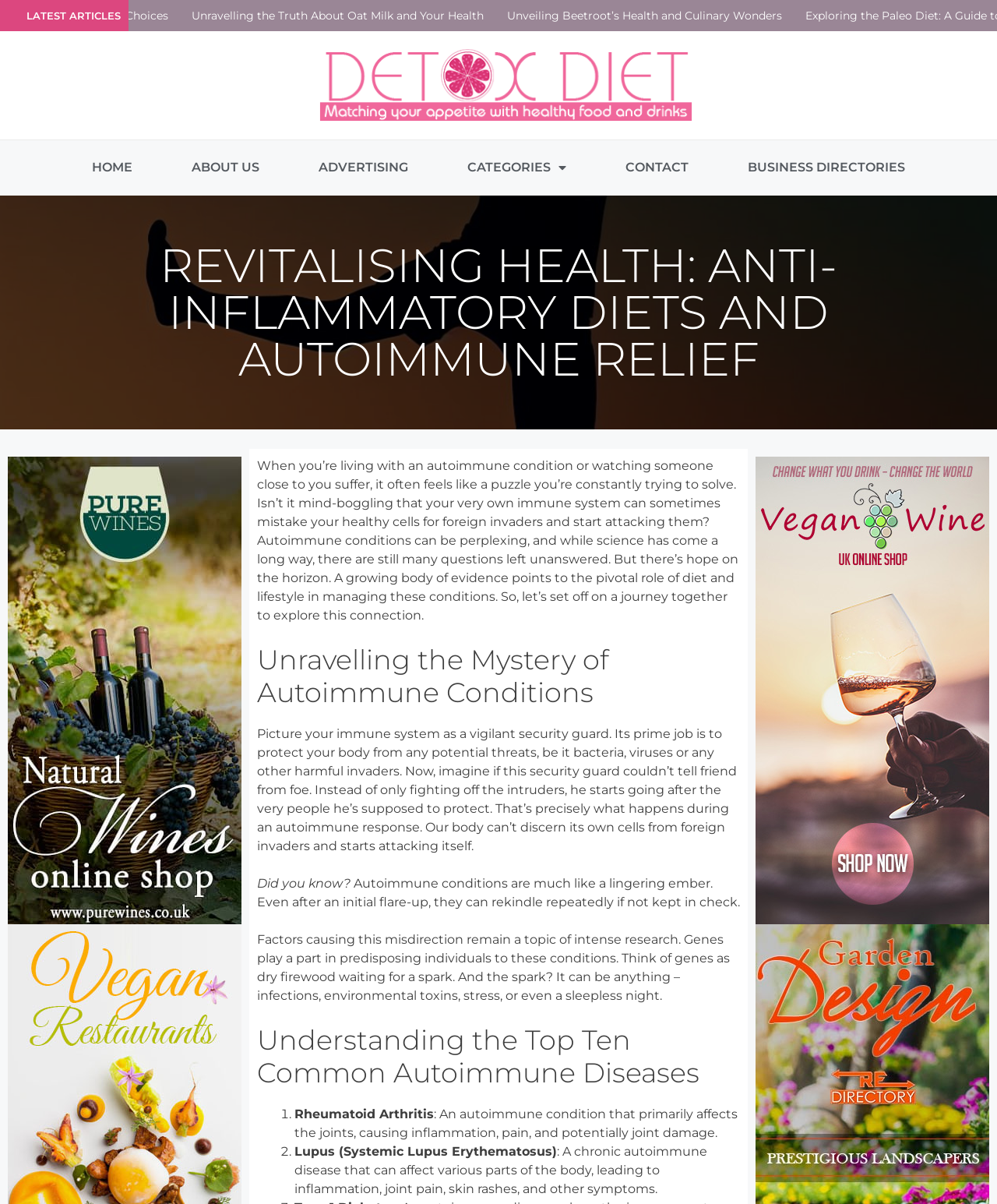Please provide a comprehensive answer to the question based on the screenshot: What is the purpose of the immune system?

I read the text 'Picture your immune system as a vigilant security guard. Its prime job is to protect your body from any potential threats, be it bacteria, viruses or any other harmful invaders.' This indicates that the primary purpose of the immune system is to protect the body from harm.